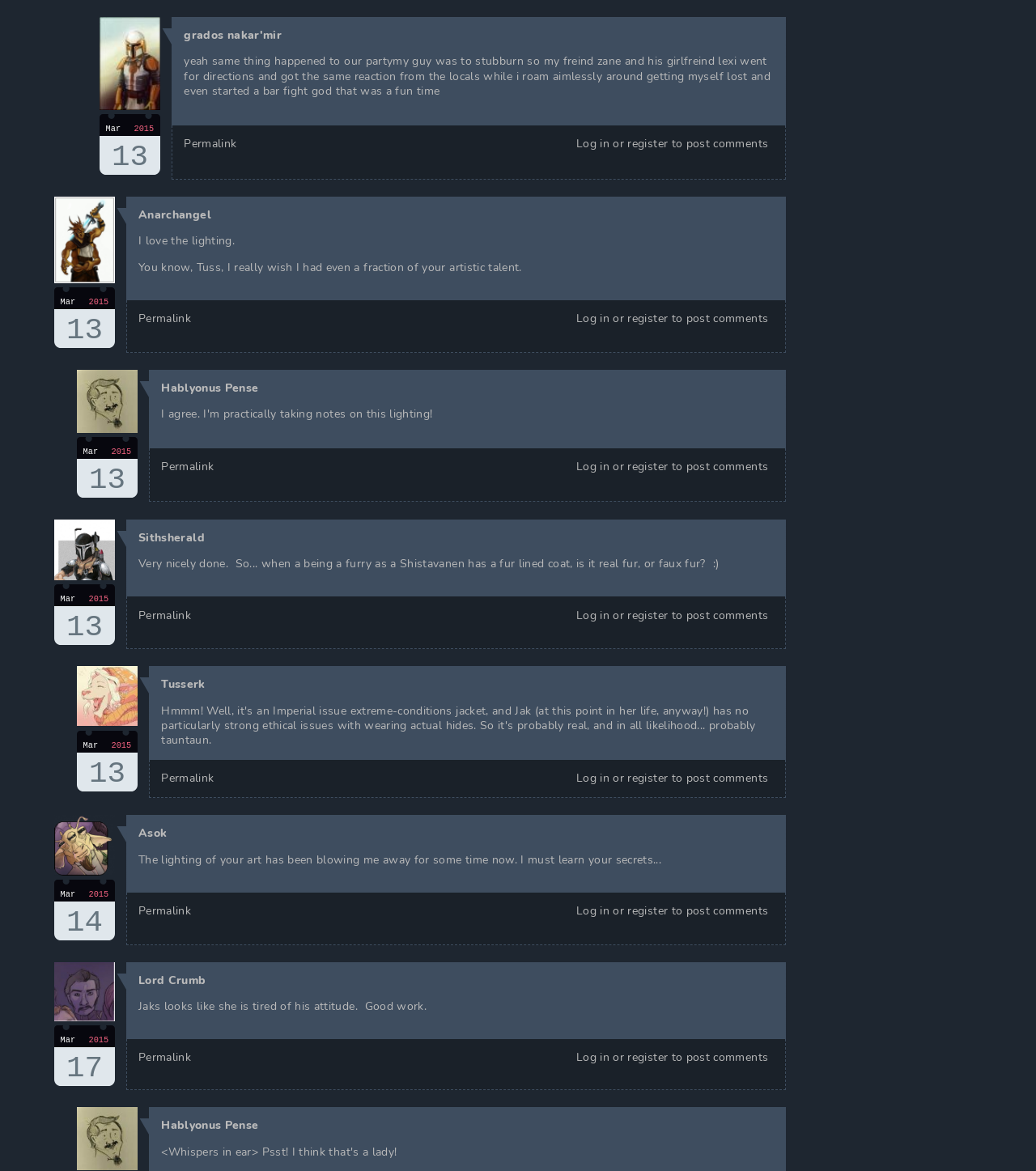Provide the bounding box coordinates of the HTML element described as: "parent_node: 0 aria-label="Facebook Messenger"". The bounding box coordinates should be four float numbers between 0 and 1, i.e., [left, top, right, bottom].

None